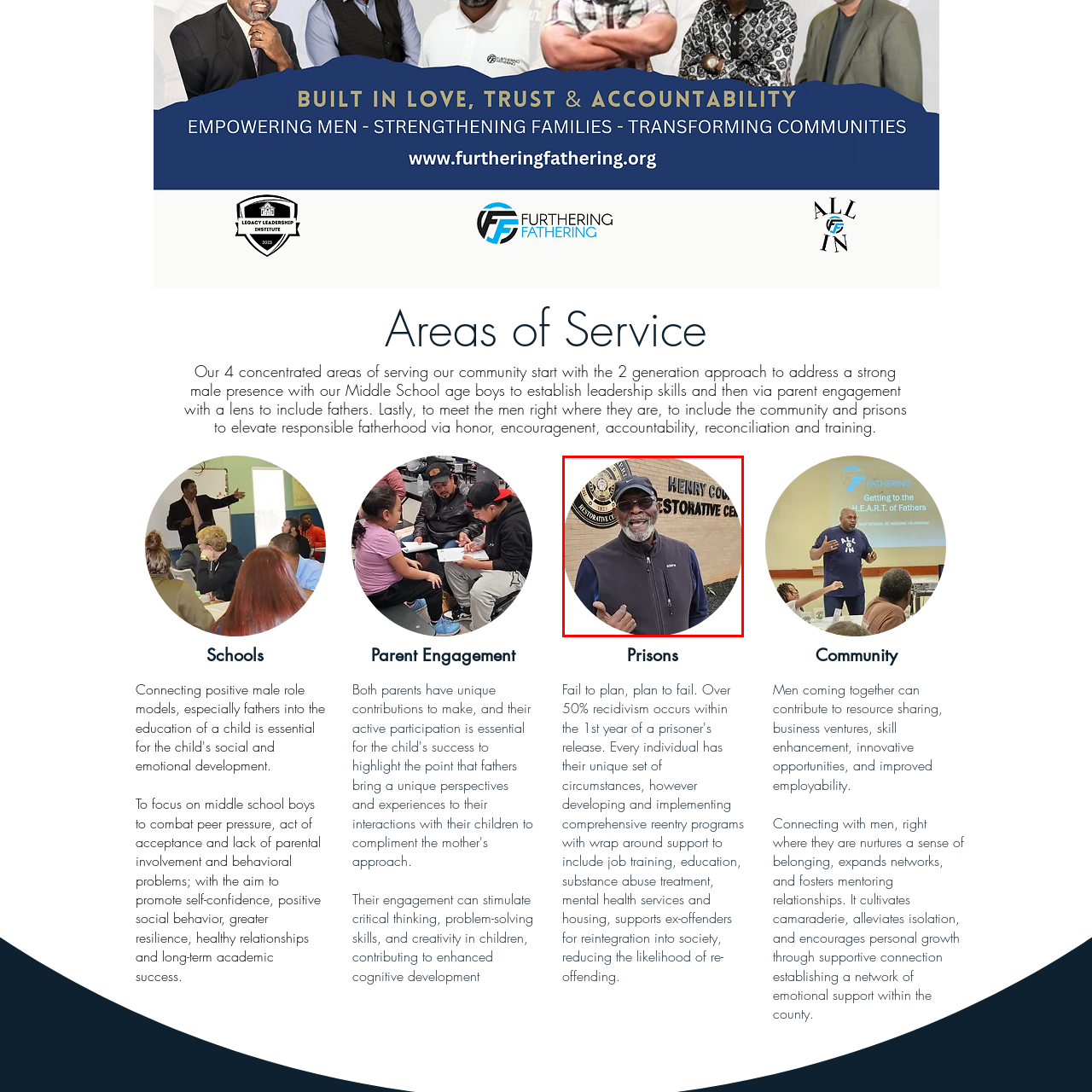Look closely at the image highlighted in red, What is the focus of the community engagement initiatives? 
Respond with a single word or phrase.

Restorative justice